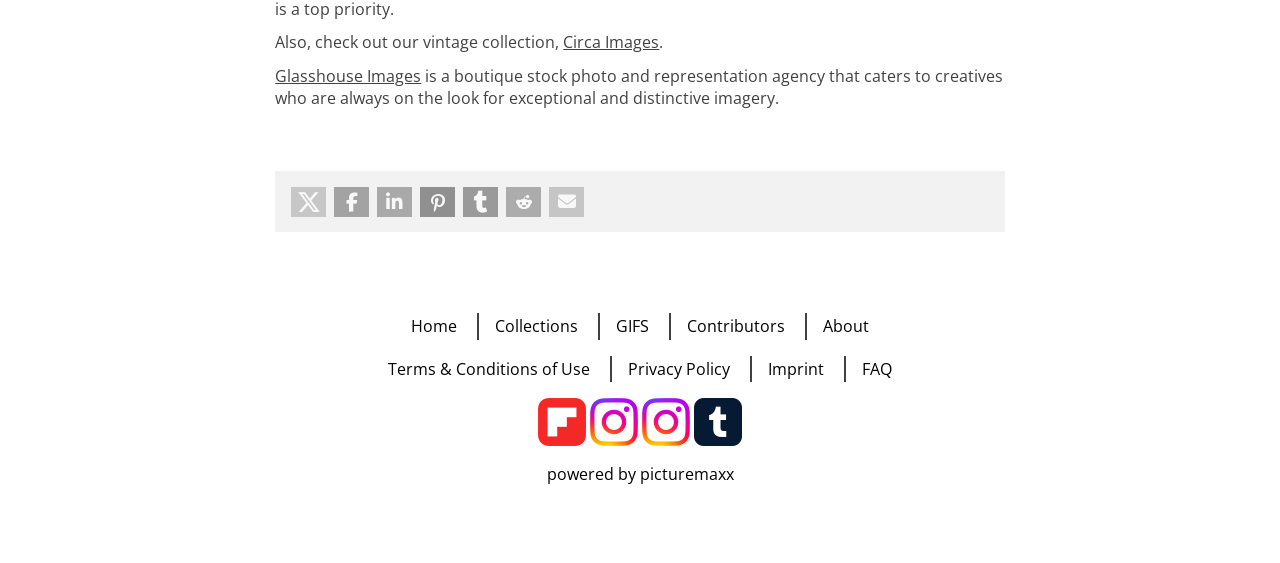Locate the bounding box coordinates of the segment that needs to be clicked to meet this instruction: "Follow on Flipboard".

[0.42, 0.763, 0.458, 0.802]